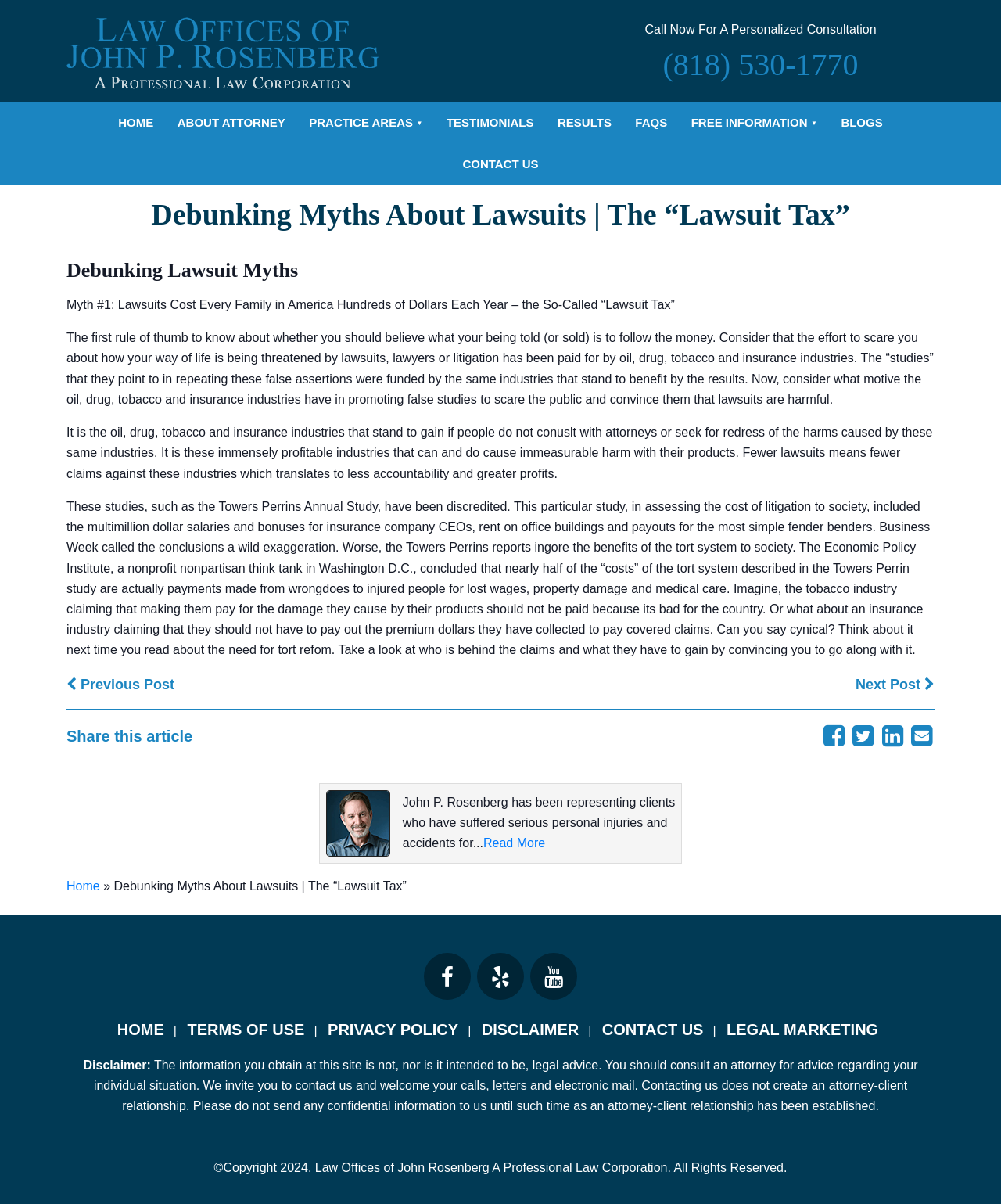Pinpoint the bounding box coordinates of the element to be clicked to execute the instruction: "Call the law office".

[0.586, 0.033, 0.934, 0.07]